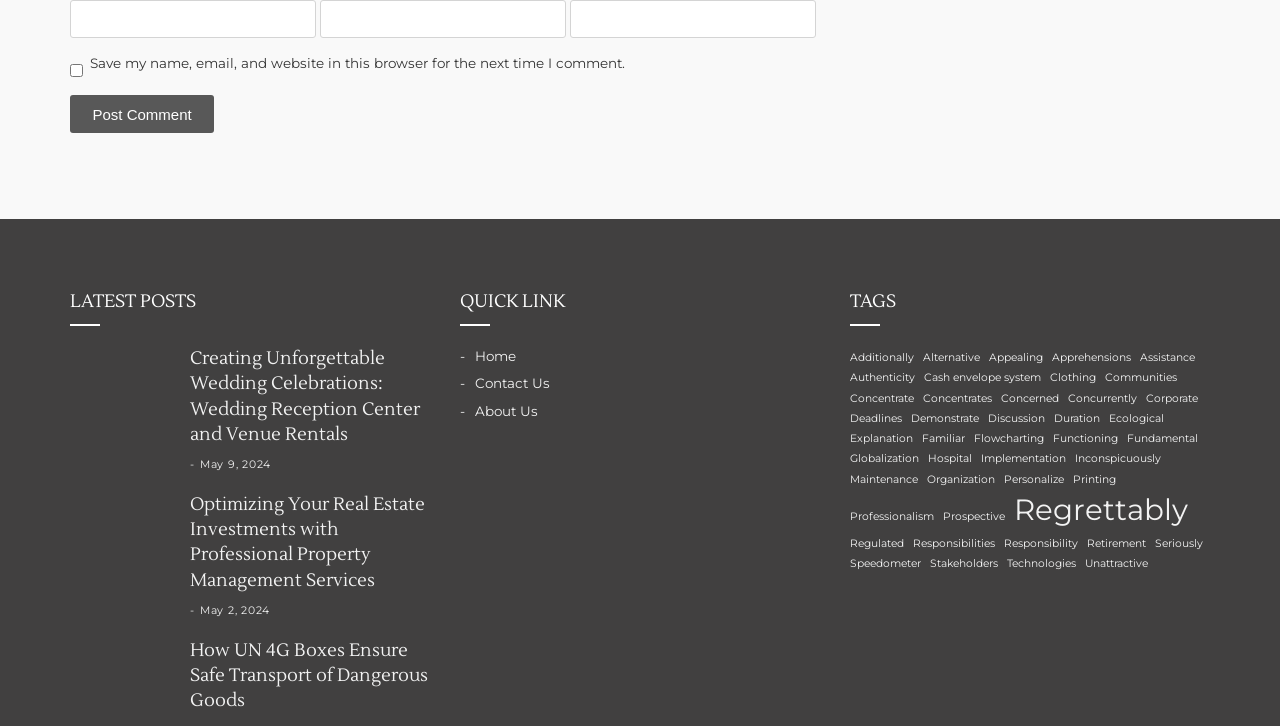By analyzing the image, answer the following question with a detailed response: What is the purpose of the 'QUICK LINK' section?

The 'QUICK LINK' section provides quick links to important pages on the website, such as 'Home', 'Contact Us', and 'About Us. This section is designed to facilitate easy navigation to these key pages.